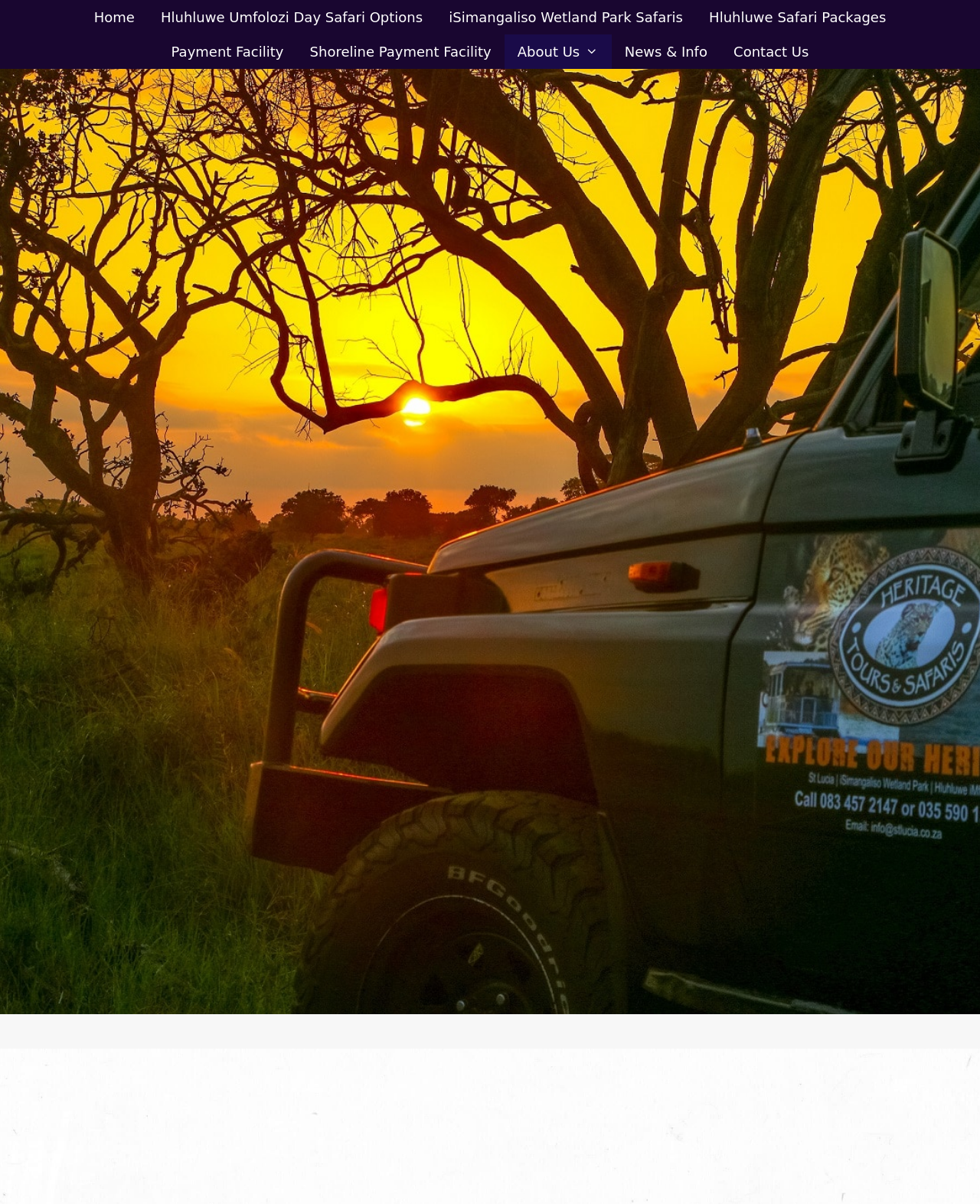Answer this question using a single word or a brief phrase:
What is the name of the company?

Heritage Tours & Safaris